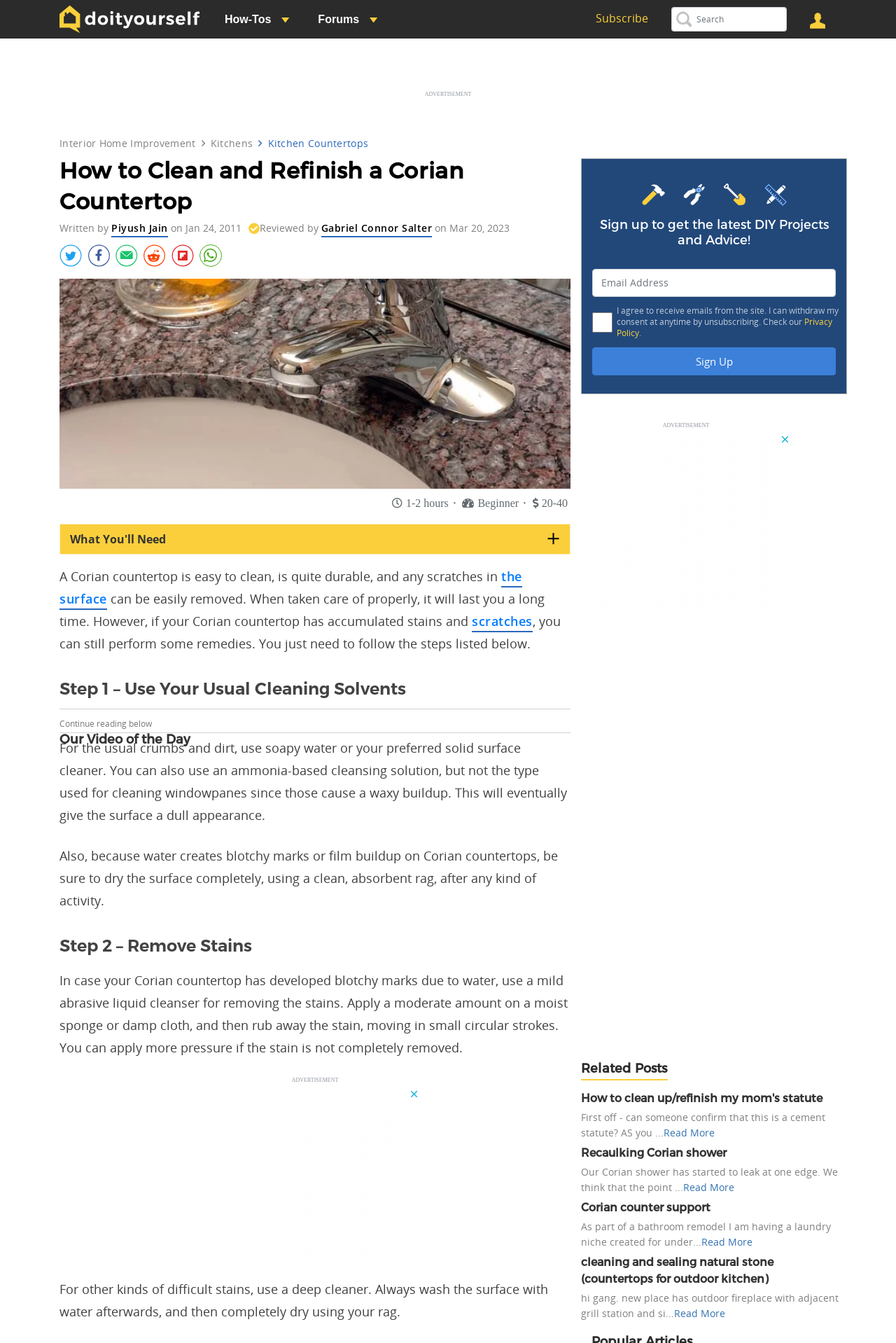Extract the bounding box coordinates of the UI element described: "the surface". Provide the coordinates in the format [left, top, right, bottom] with values ranging from 0 to 1.

[0.066, 0.423, 0.582, 0.454]